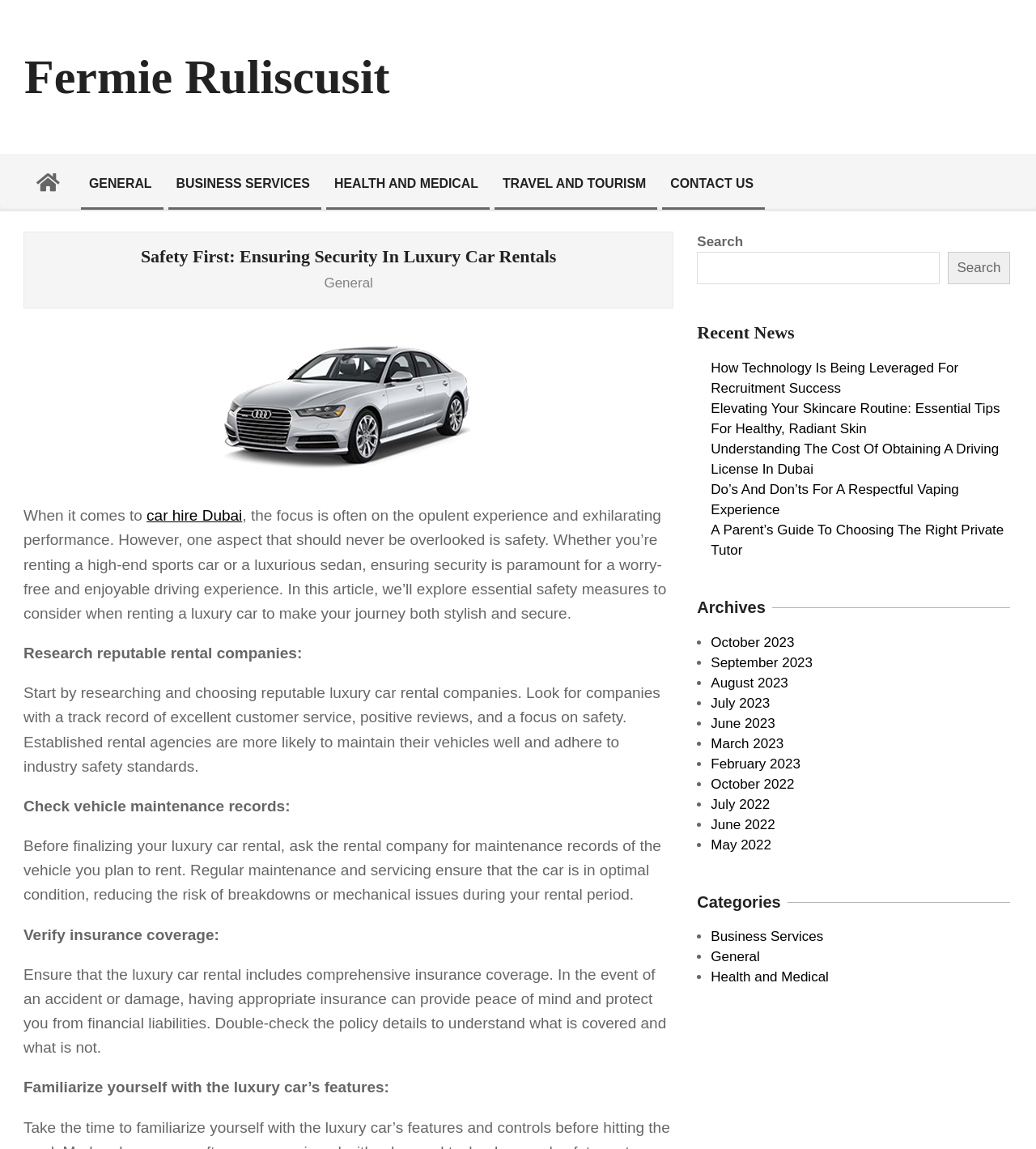Determine the bounding box coordinates of the region that needs to be clicked to achieve the task: "Click on the 'Fermie Ruliscusit' link".

[0.023, 0.044, 0.376, 0.09]